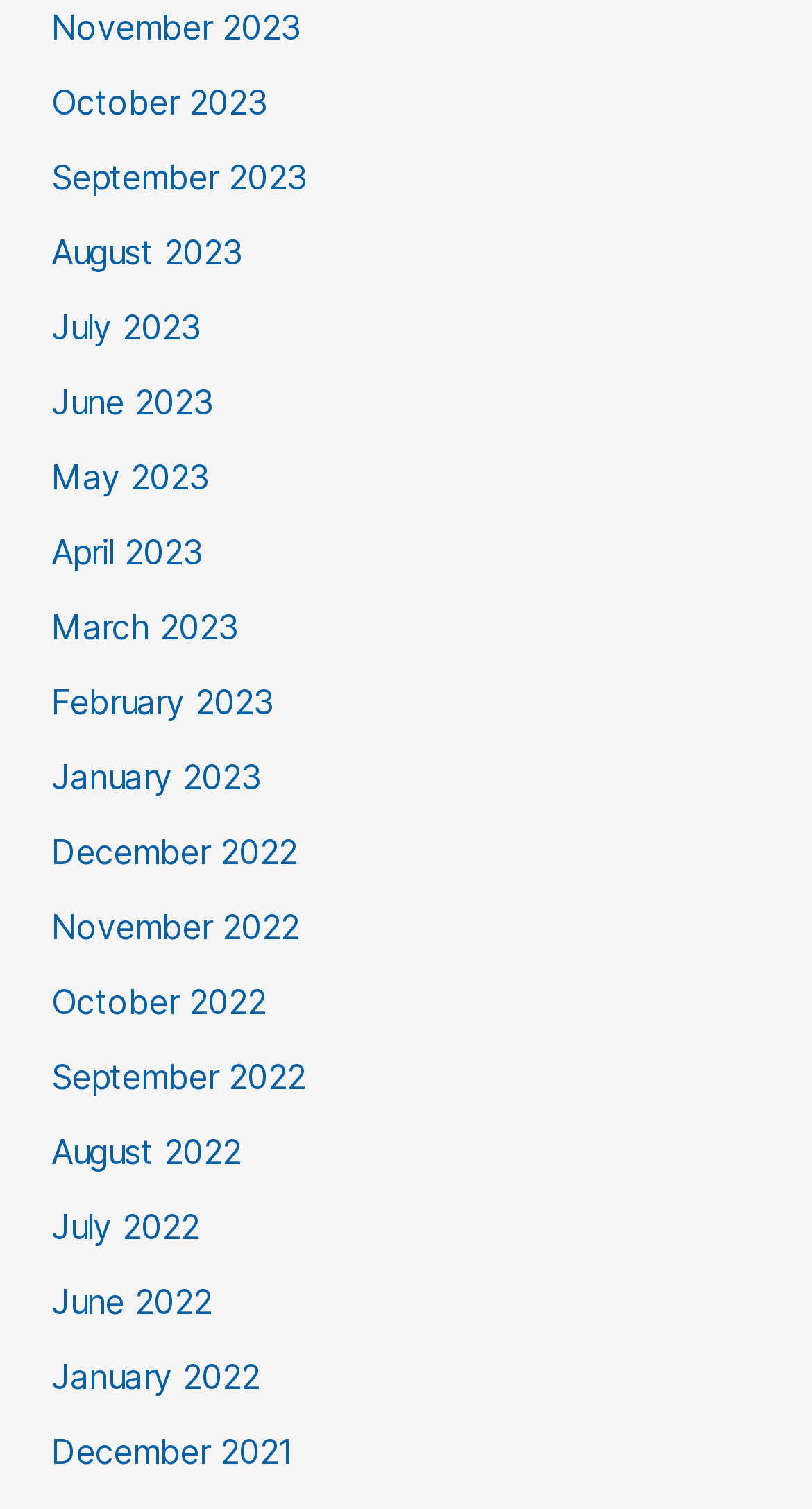Please determine the bounding box coordinates of the element's region to click for the following instruction: "View December 2021".

[0.063, 0.948, 0.361, 0.975]